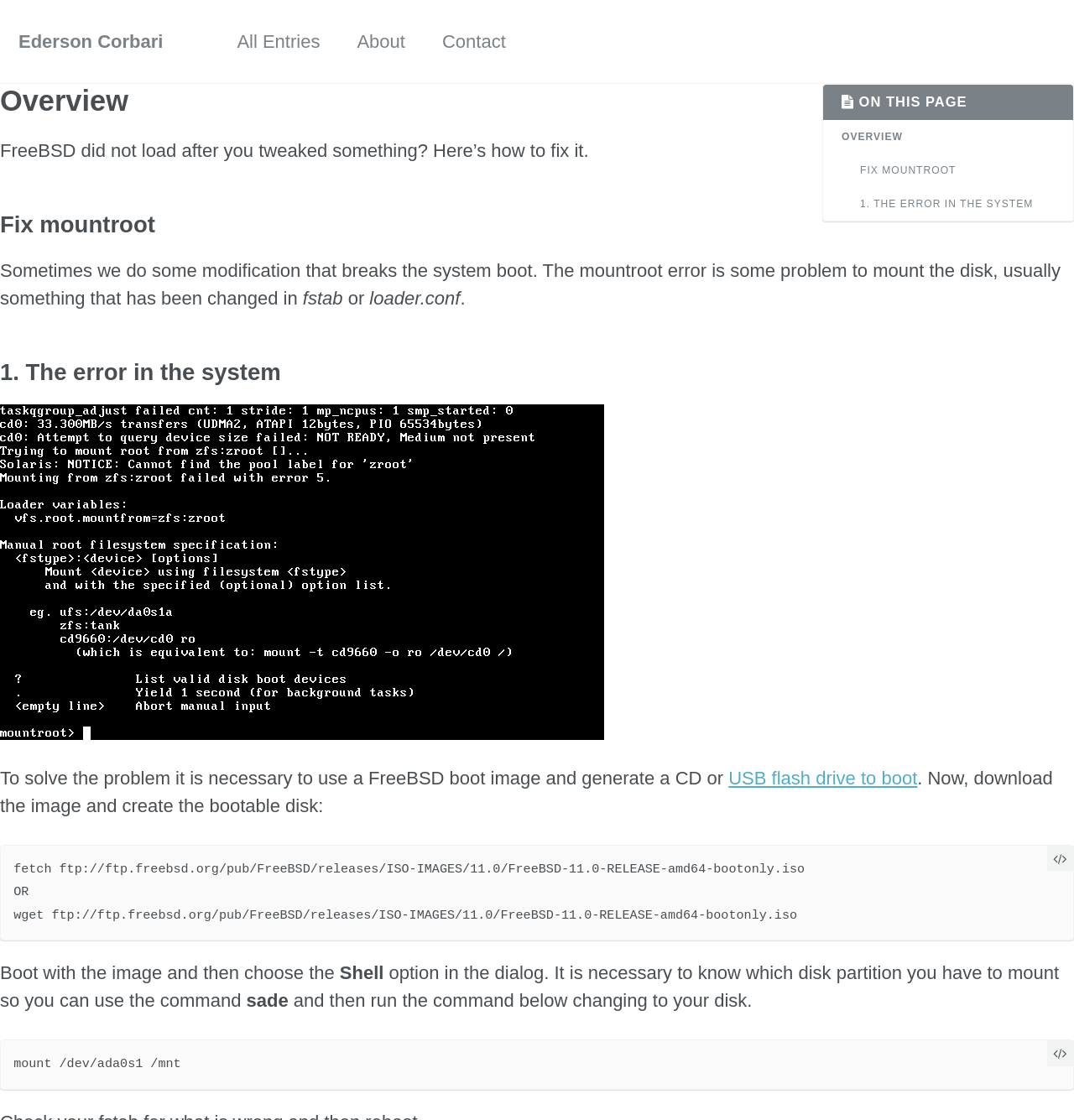Given the description of the UI element: "candidates, election, politics", predict the bounding box coordinates in the form of [left, top, right, bottom], with each value being a float between 0 and 1.

None